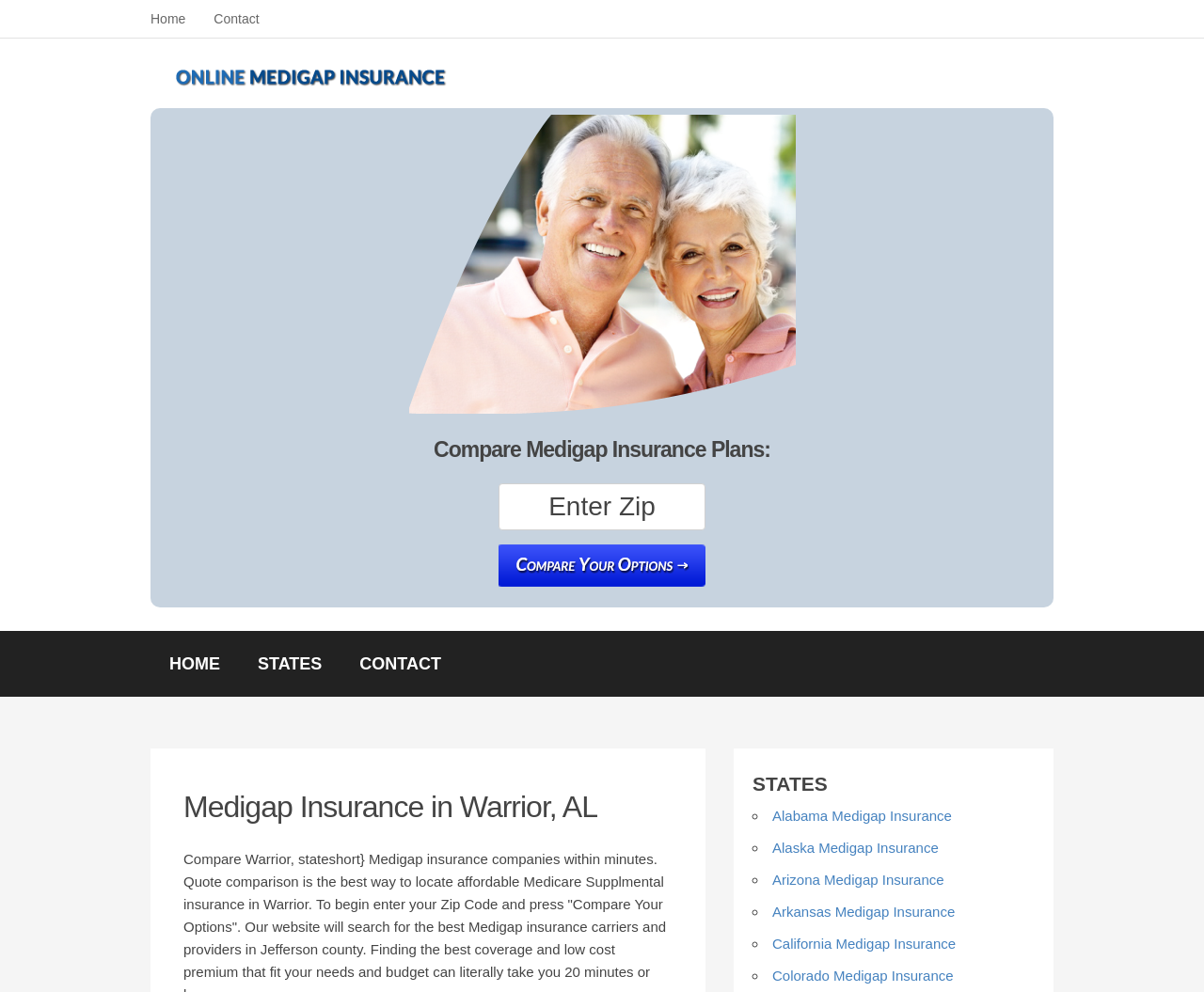Respond concisely with one word or phrase to the following query:
What is the image above the 'Compare Medigap Insurance Plans:' heading?

An image